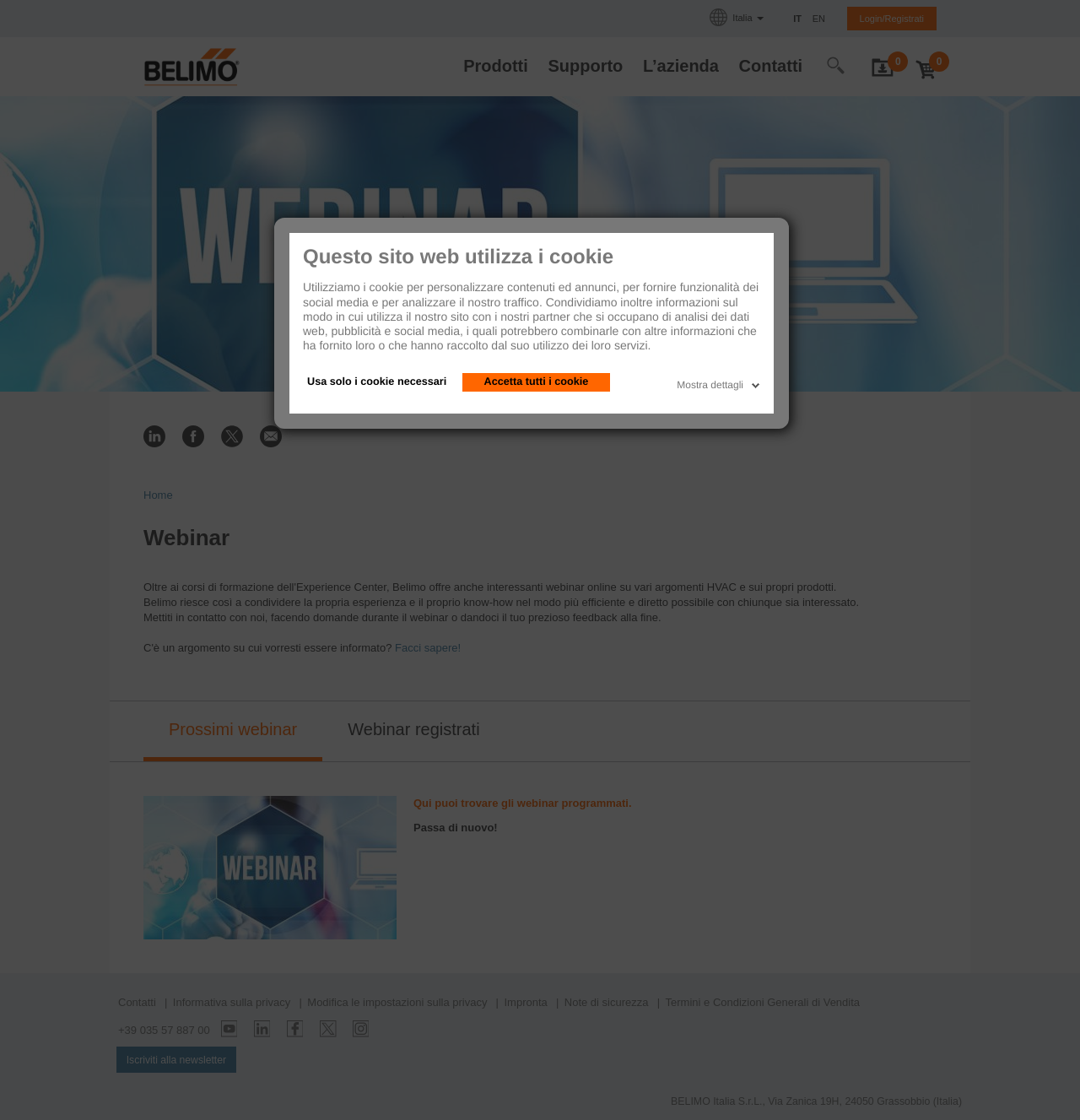Please indicate the bounding box coordinates of the element's region to be clicked to achieve the instruction: "Click on the 'Contatti' link". Provide the coordinates as four float numbers between 0 and 1, i.e., [left, top, right, bottom].

[0.668, 0.05, 0.743, 0.067]